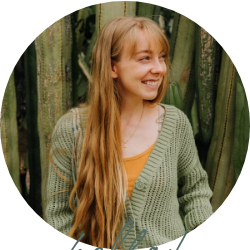Provide a single word or phrase answer to the question: 
What is the background of the image?

Tall green plants